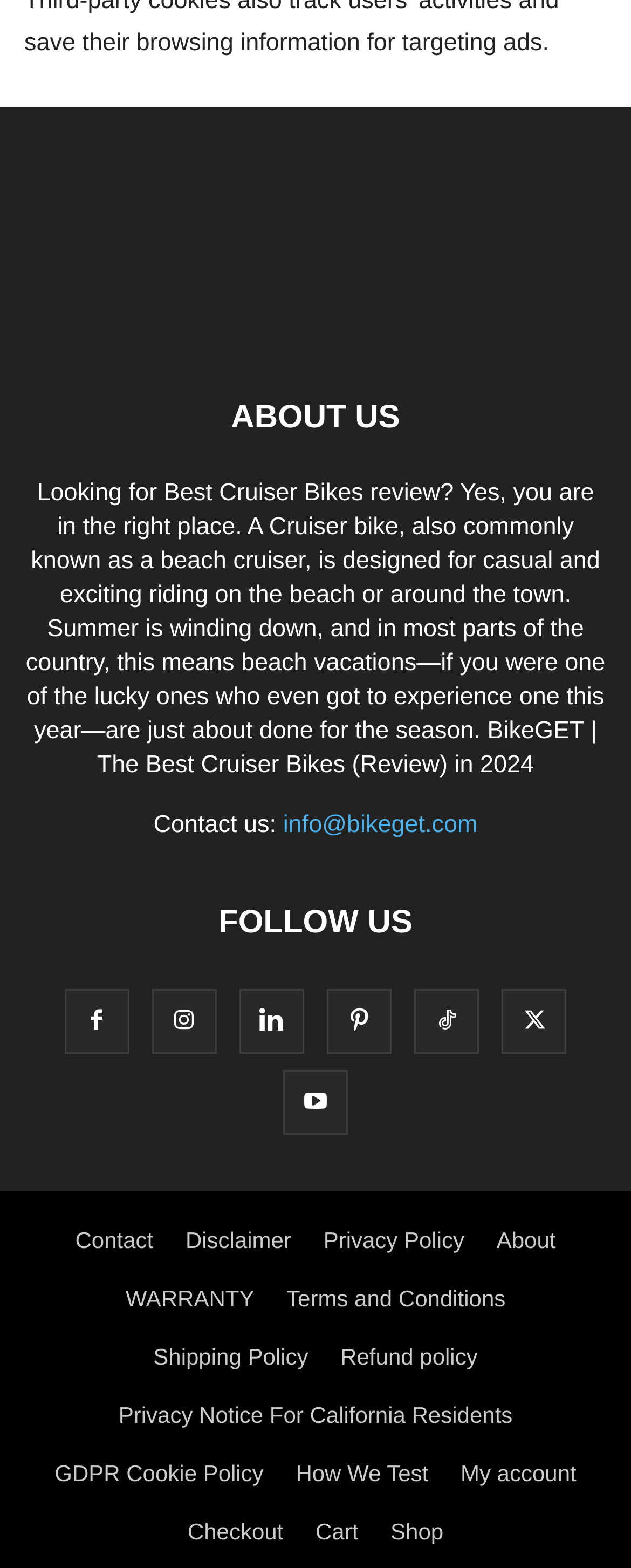Please predict the bounding box coordinates of the element's region where a click is necessary to complete the following instruction: "Read about us". The coordinates should be represented by four float numbers between 0 and 1, i.e., [left, top, right, bottom].

[0.366, 0.255, 0.634, 0.277]